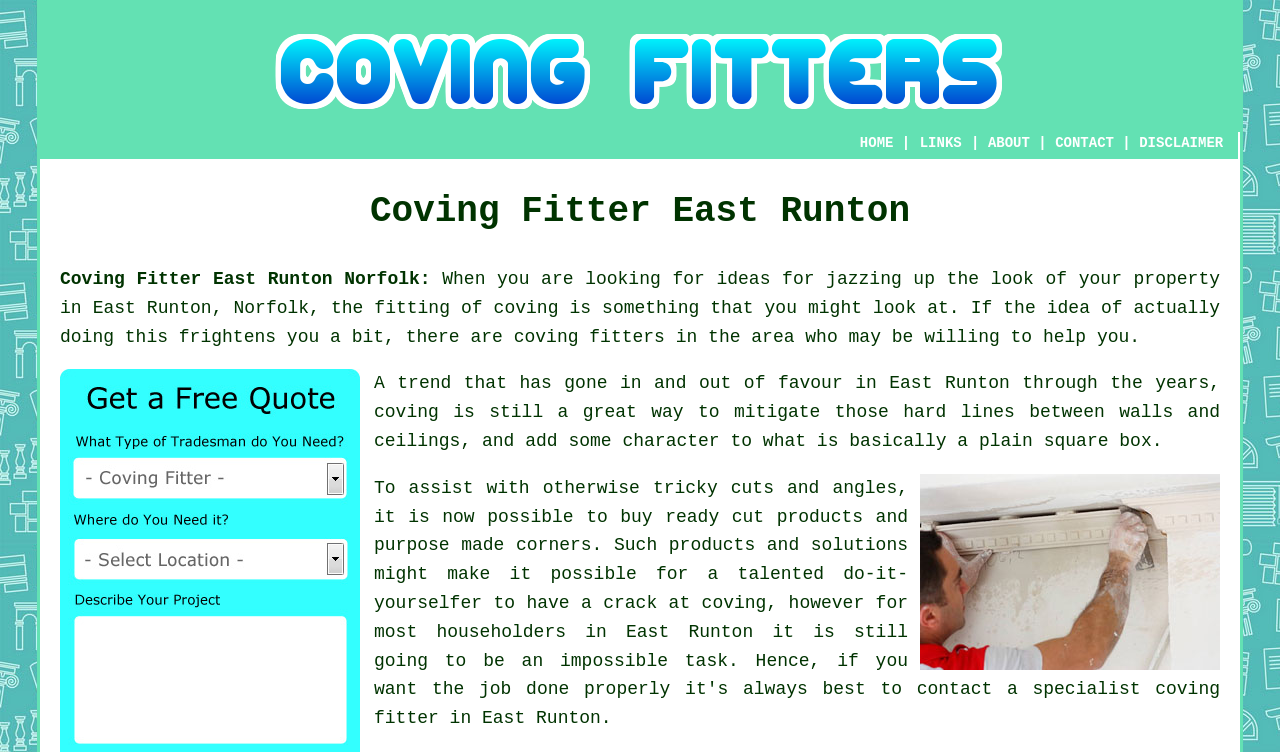Respond to the question below with a concise word or phrase:
What is the main service offered by this website?

Coving fitting